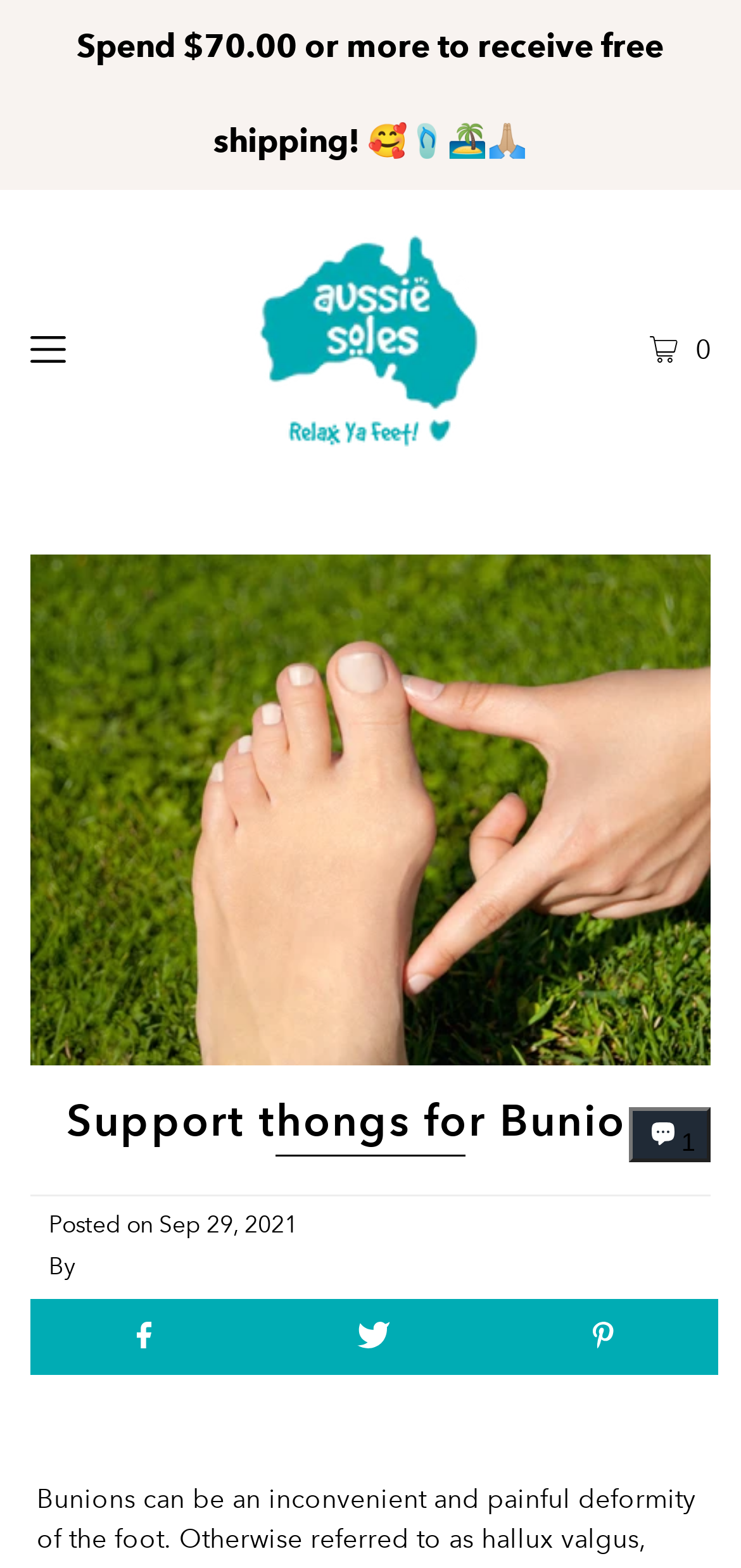Please determine the main heading text of this webpage.

Support thongs for Bunions